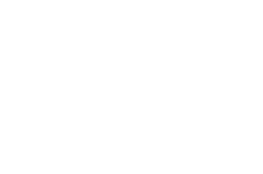What is the focus of the image?
Using the details from the image, give an elaborate explanation to answer the question.

The overall presentation of the image suggests a focus on the park's significance as a local landmark, appealing to both residents and visitors seeking nature and relaxation, highlighting its importance and recreational opportunities.